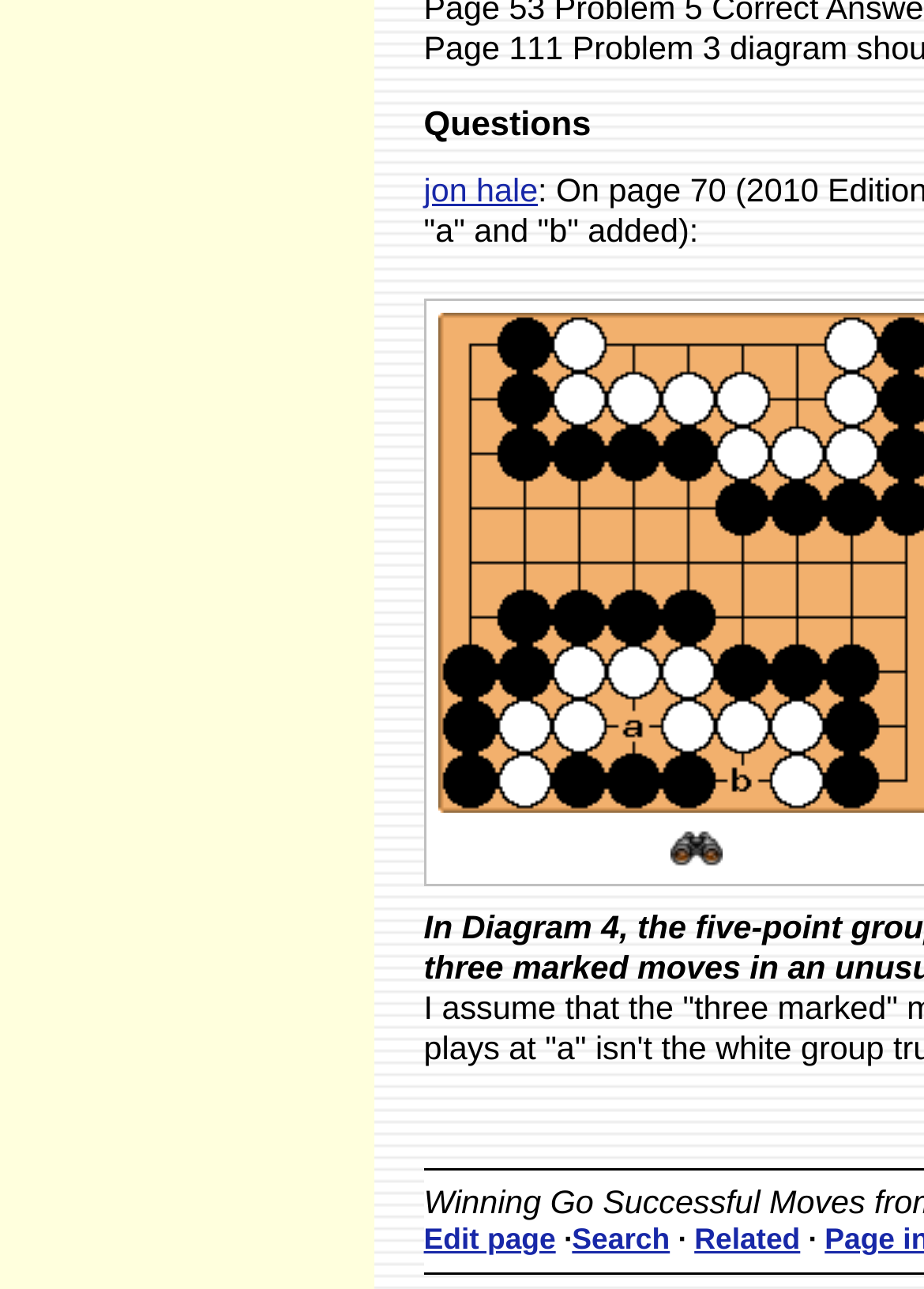Please provide a one-word or phrase answer to the question: 
How many links are there at the bottom?

4